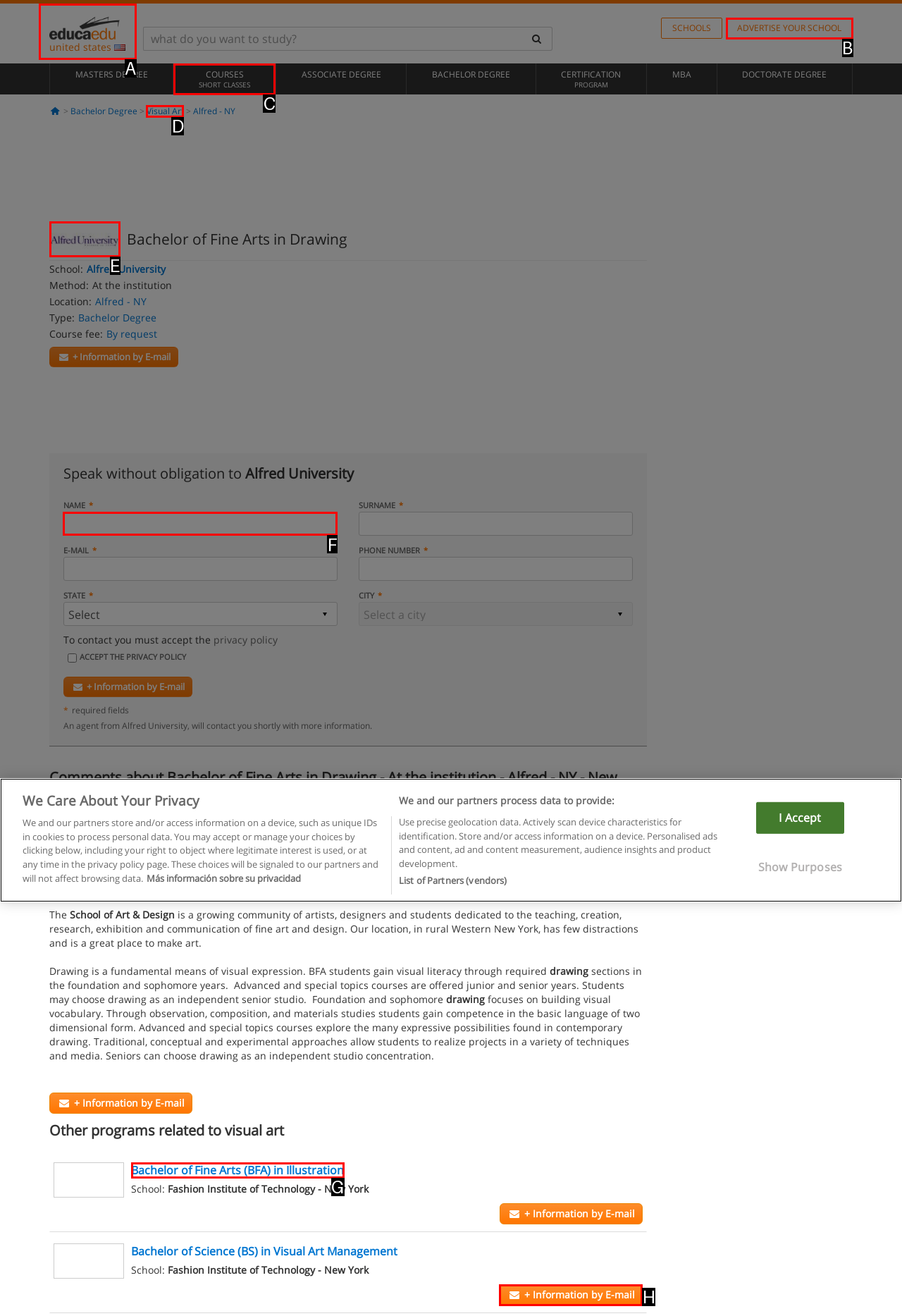To complete the task: Fill in the name field, which option should I click? Answer with the appropriate letter from the provided choices.

F